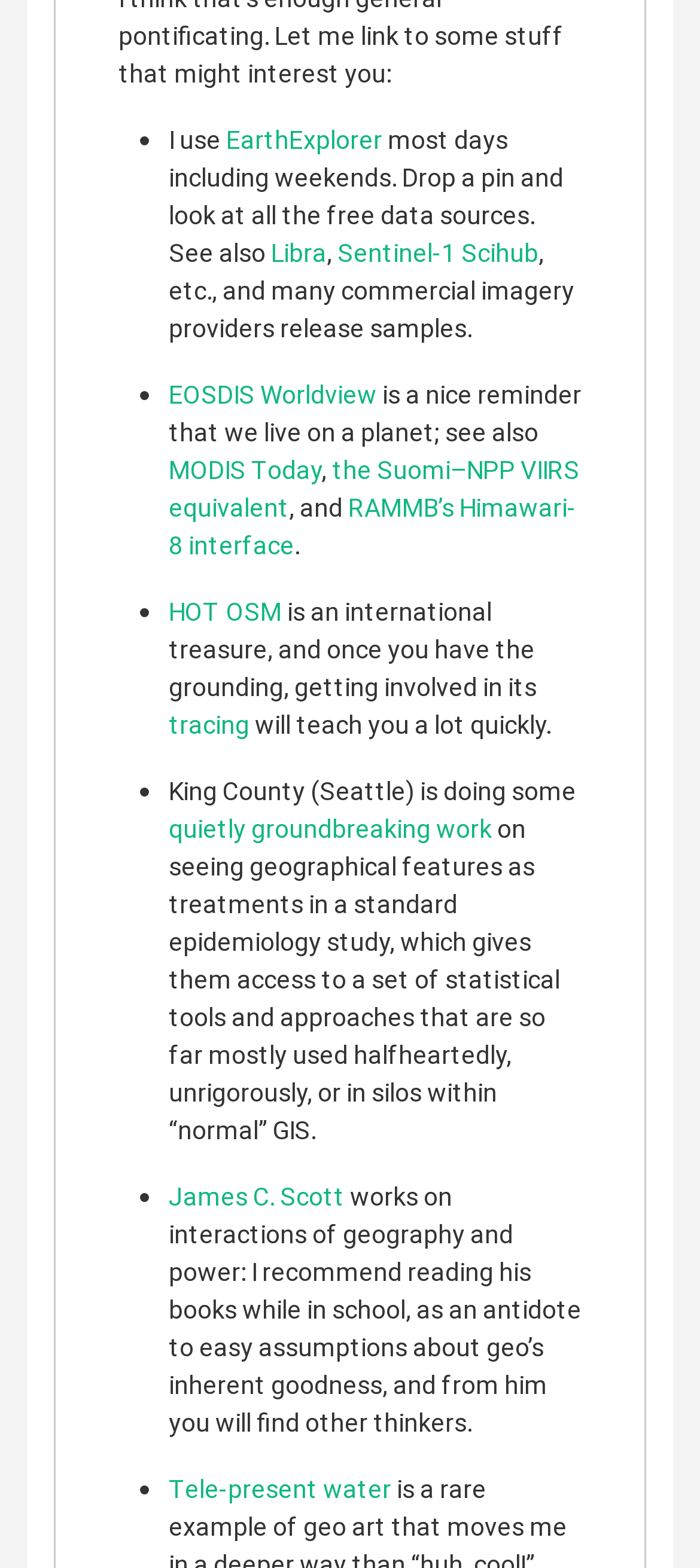Refer to the screenshot and answer the following question in detail:
What is the author's favorite data source?

The author mentions 'I use EarthExplorer most days including weekends.' which implies that it is their favorite data source.